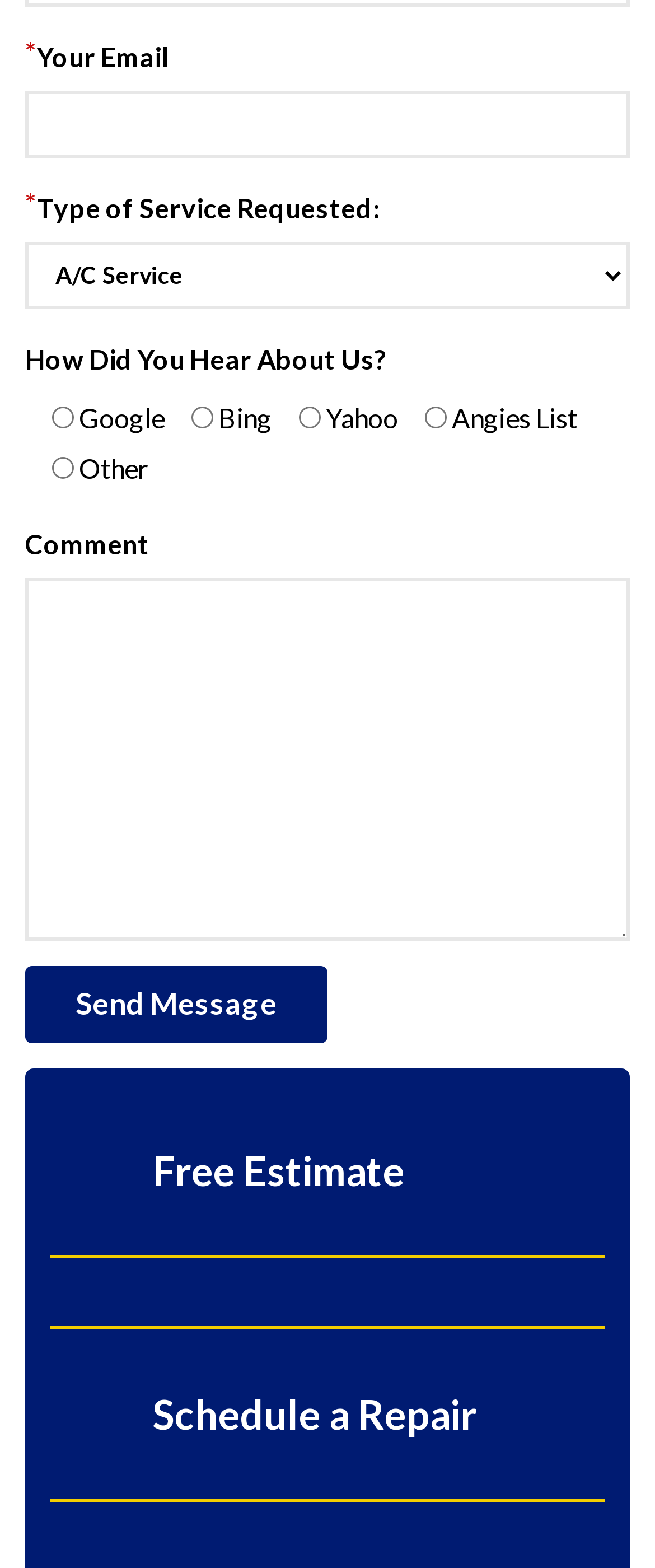Find the bounding box coordinates of the element to click in order to complete this instruction: "Send a message". The bounding box coordinates must be four float numbers between 0 and 1, denoted as [left, top, right, bottom].

[0.038, 0.616, 0.5, 0.665]